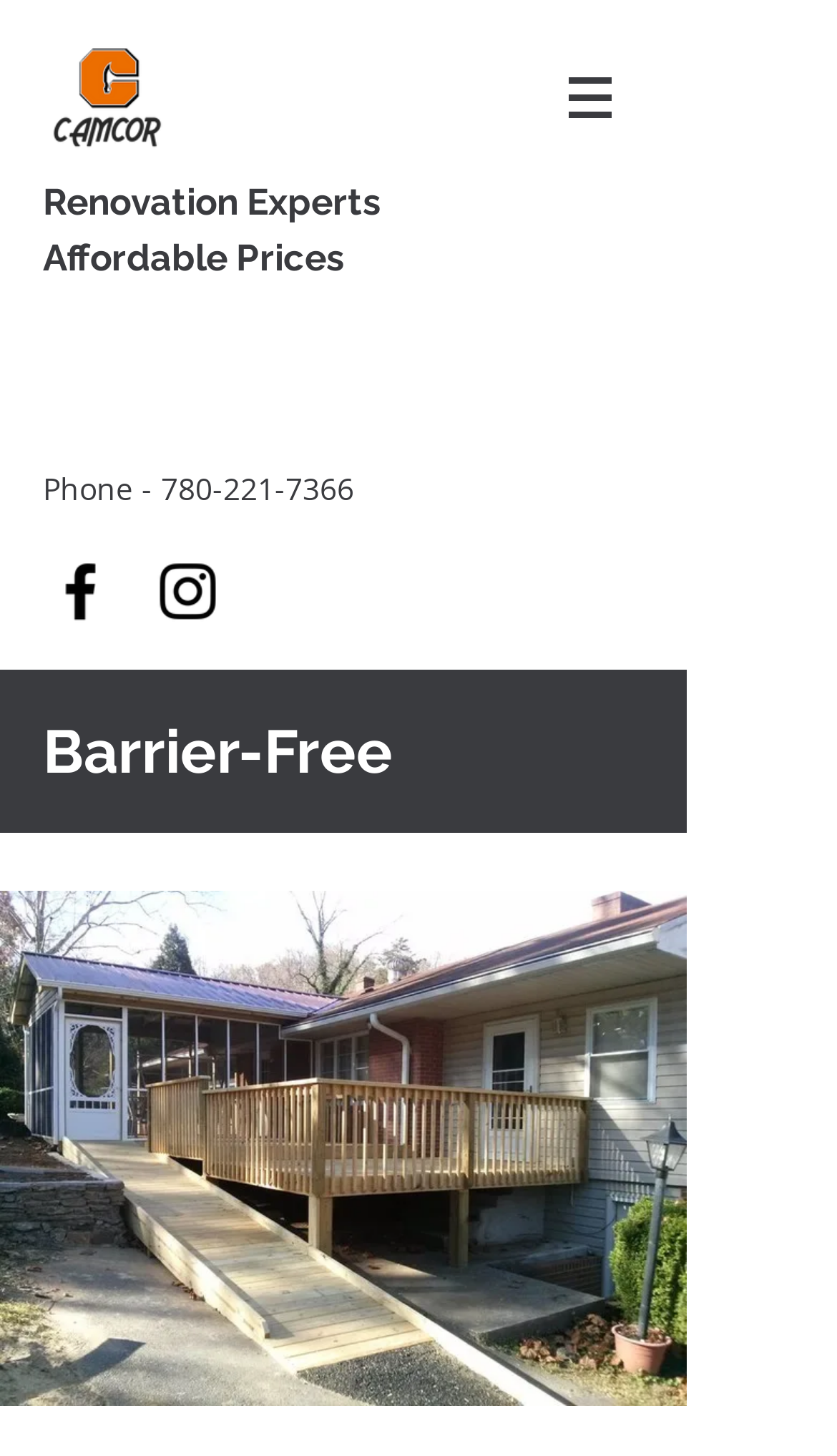Please give a succinct answer to the question in one word or phrase:
What is the main service offered?

Renovation